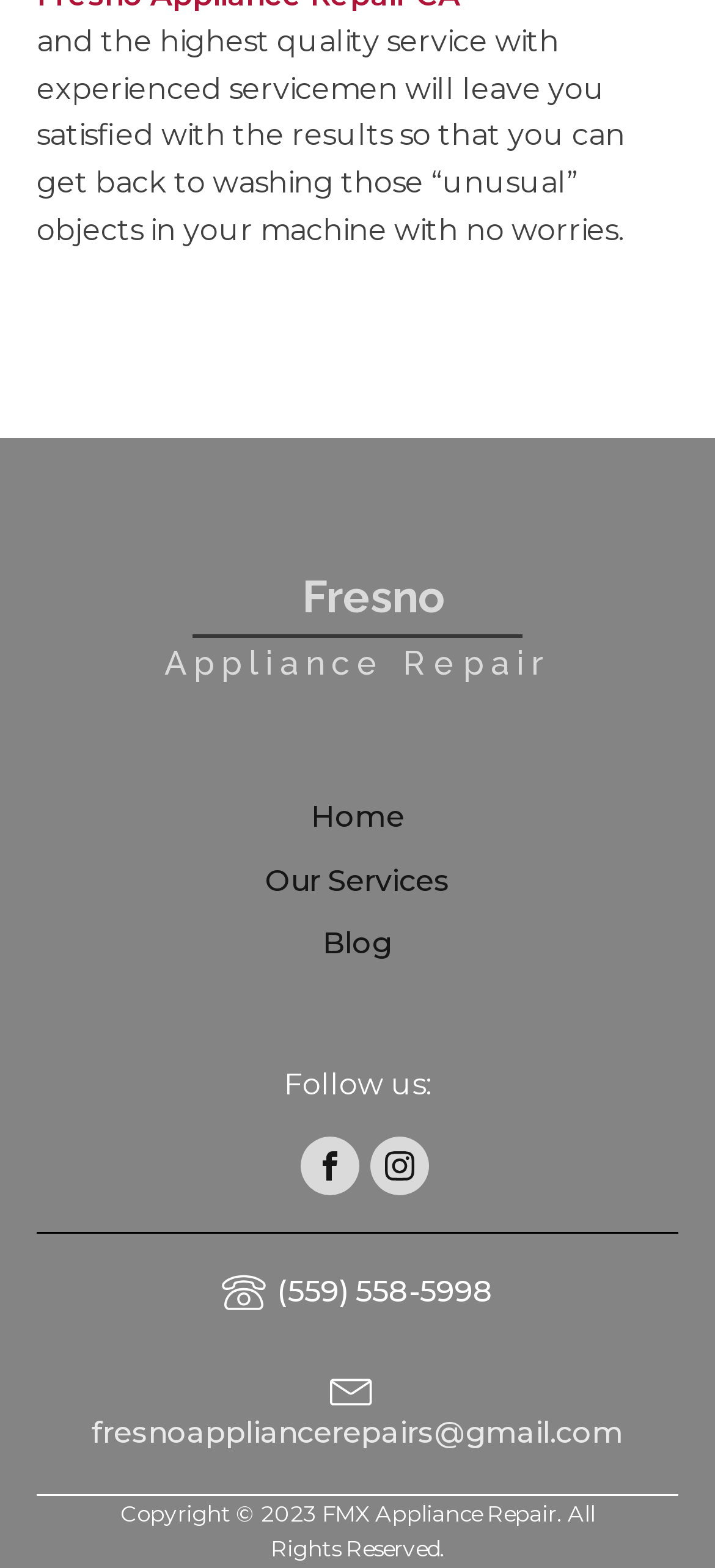From the screenshot, find the bounding box of the UI element matching this description: "fresnoappliancerepairs@gmail.com". Supply the bounding box coordinates in the form [left, top, right, bottom], each a float between 0 and 1.

[0.103, 0.876, 0.897, 0.929]